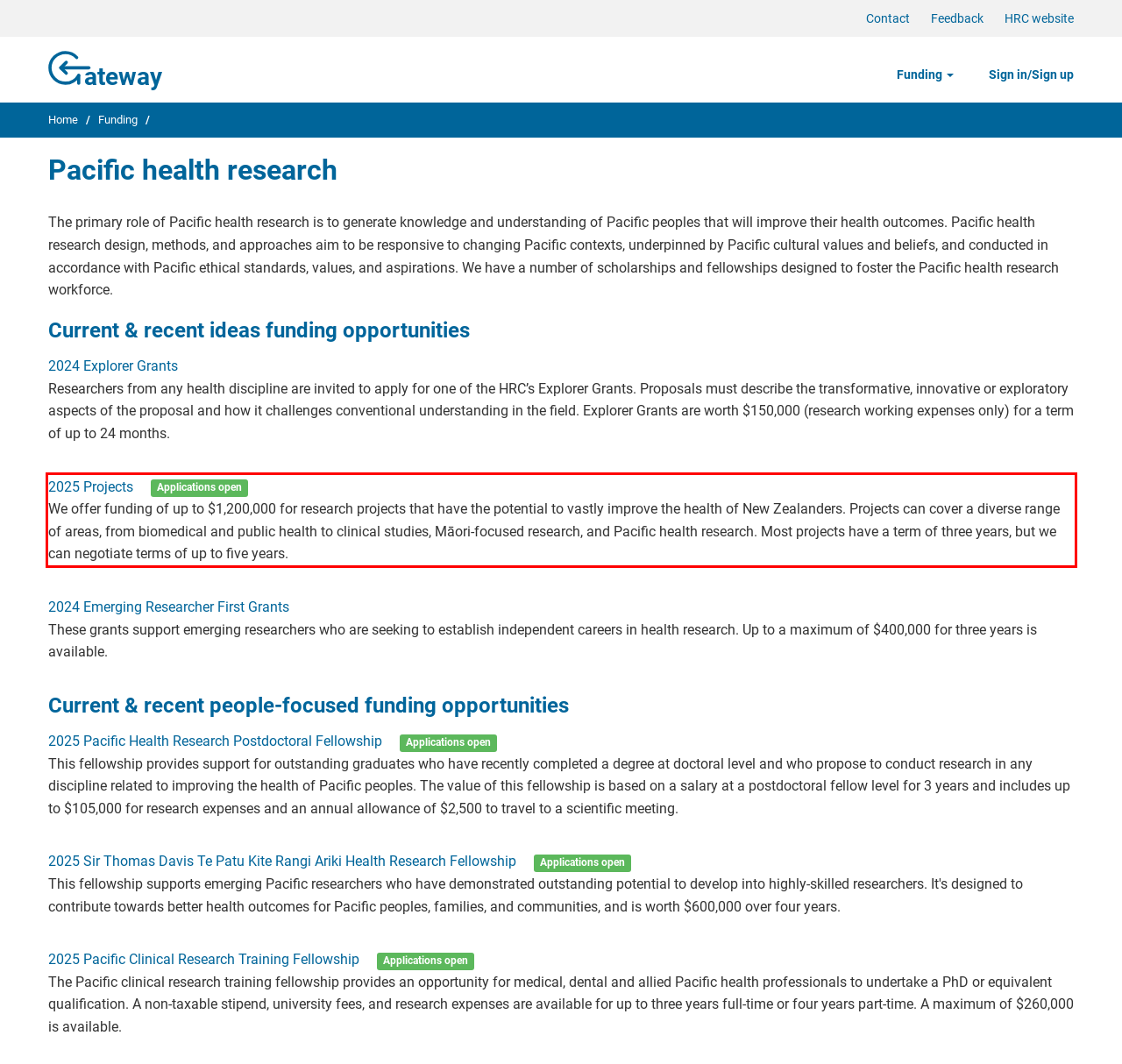Please perform OCR on the text content within the red bounding box that is highlighted in the provided webpage screenshot.

2025 ProjectsApplications open We offer funding of up to $1,200,000 for research projects that have the potential to vastly improve the health of New Zealanders. Projects can cover a diverse range of areas, from biomedical and public health to clinical studies, Māori-focused research, and Pacific health research. Most projects have a term of three years, but we can negotiate terms of up to five years.